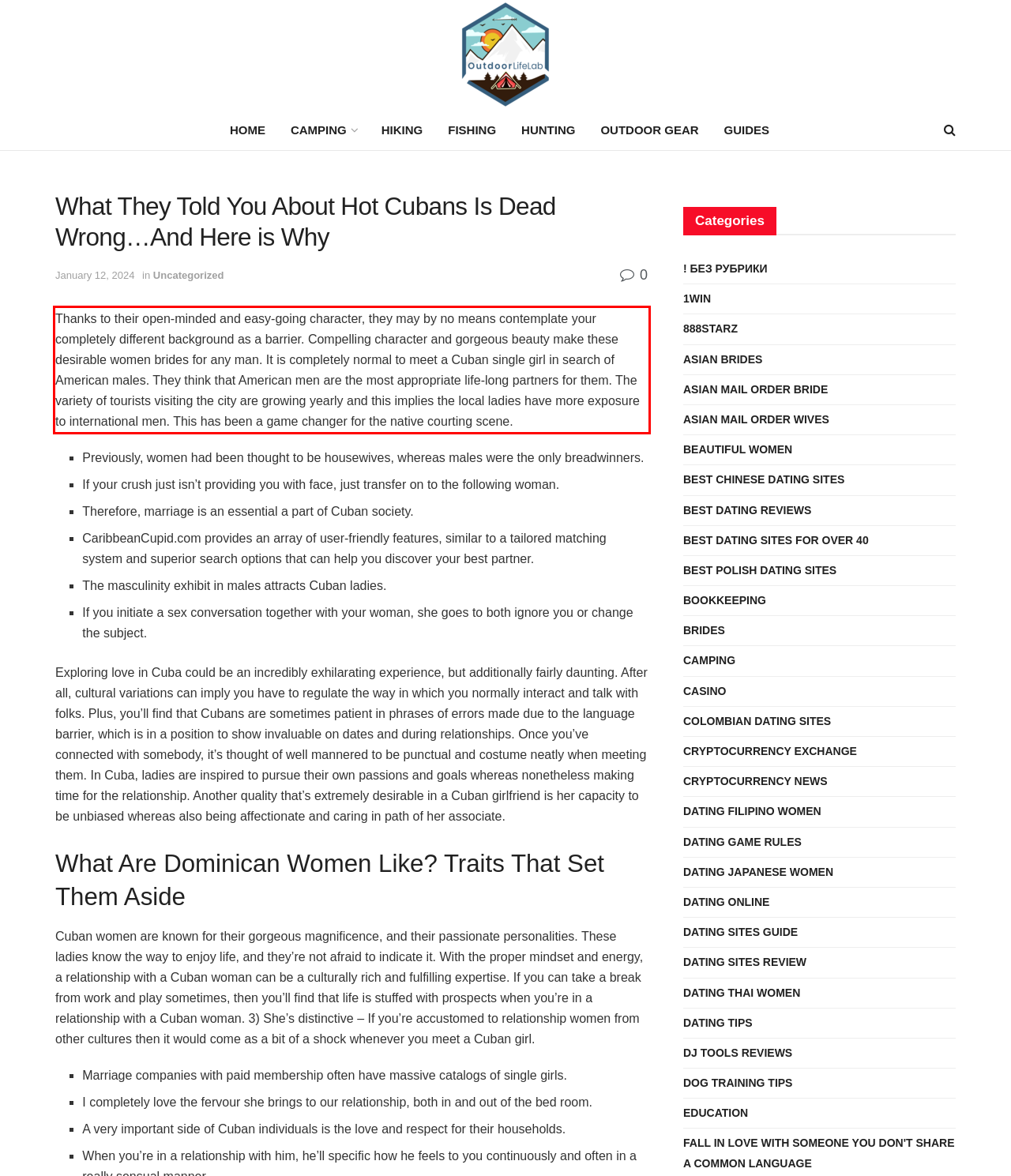Identify the text within the red bounding box on the webpage screenshot and generate the extracted text content.

Thanks to their open-minded and easy-going character, they may by no means contemplate your completely different background as a barrier. Compelling character and gorgeous beauty make these desirable women brides for any man. It is completely normal to meet a Cuban single girl in search of American males. They think that American men are the most appropriate life-long partners for them. The variety of tourists visiting the city are growing yearly and this implies the local ladies have more exposure to international men. This has been a game changer for the native courting scene.